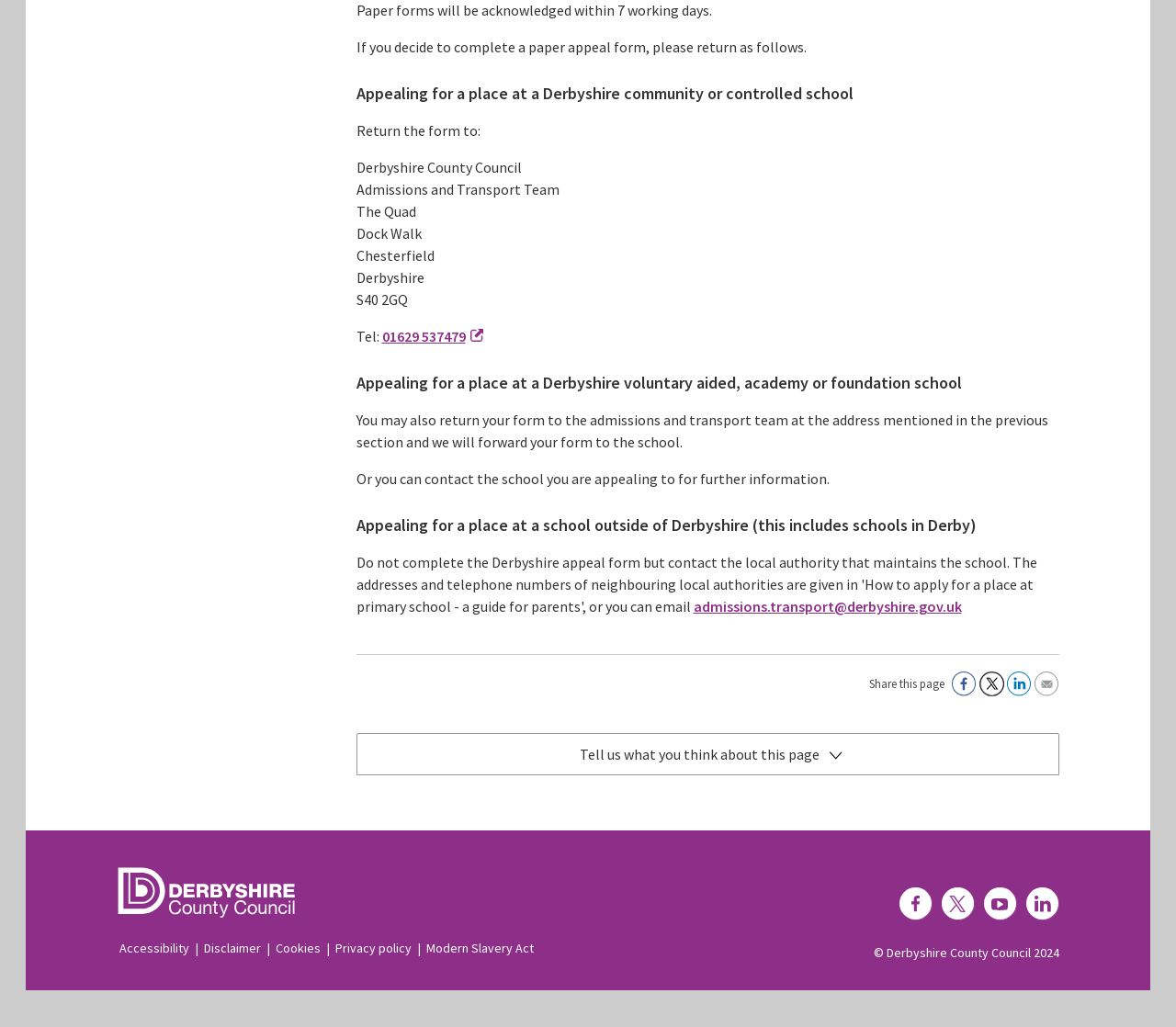How can you share this page?
Based on the image, give a concise answer in the form of a single word or short phrase.

Via Facebook, Twitter, LinkedIn, Email